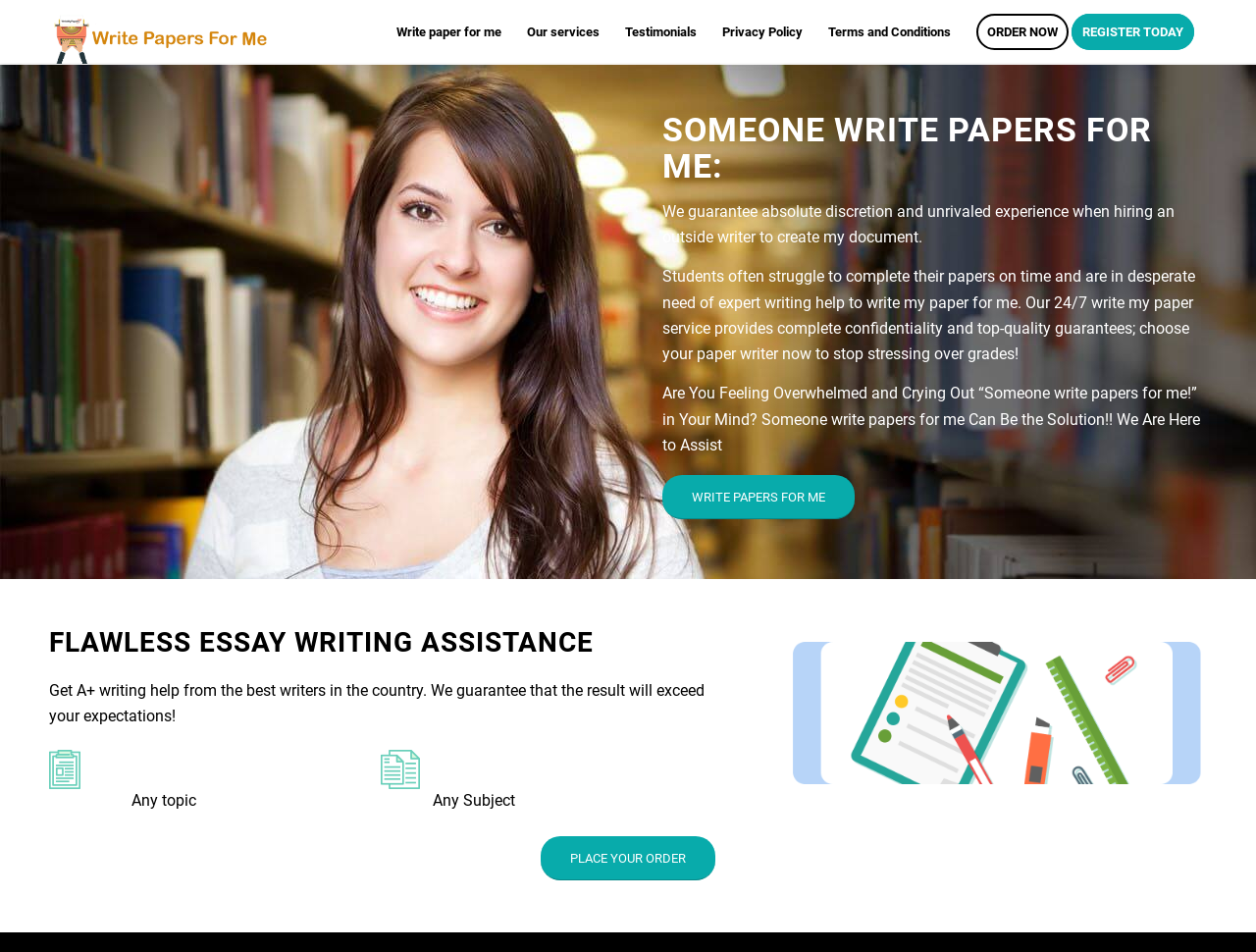Please find the top heading of the webpage and generate its text.

SOMEONE WRITE PAPERS FOR ME: